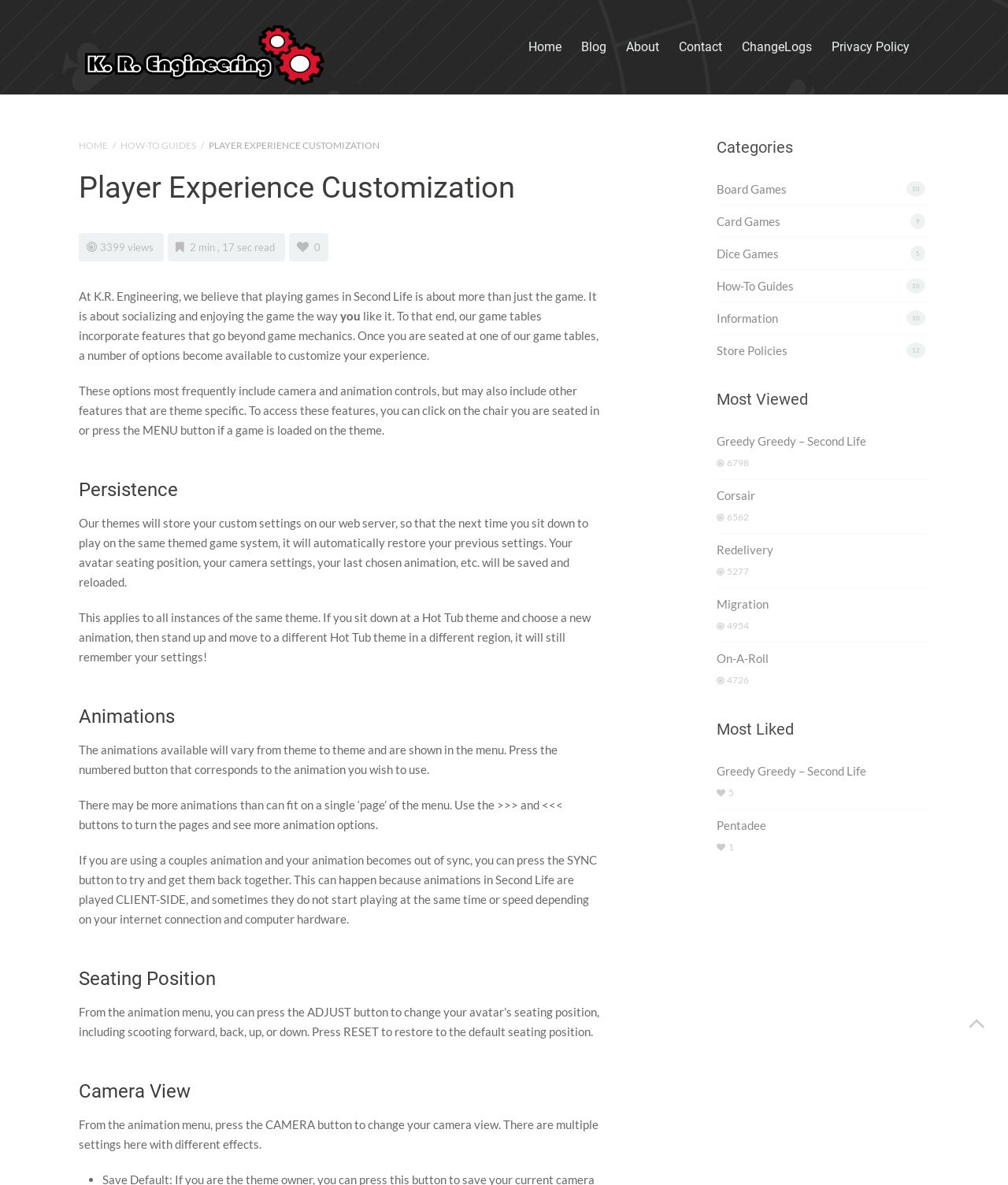Locate the bounding box coordinates of the area where you should click to accomplish the instruction: "Click on the 'How-To Guides' link".

[0.12, 0.118, 0.195, 0.128]